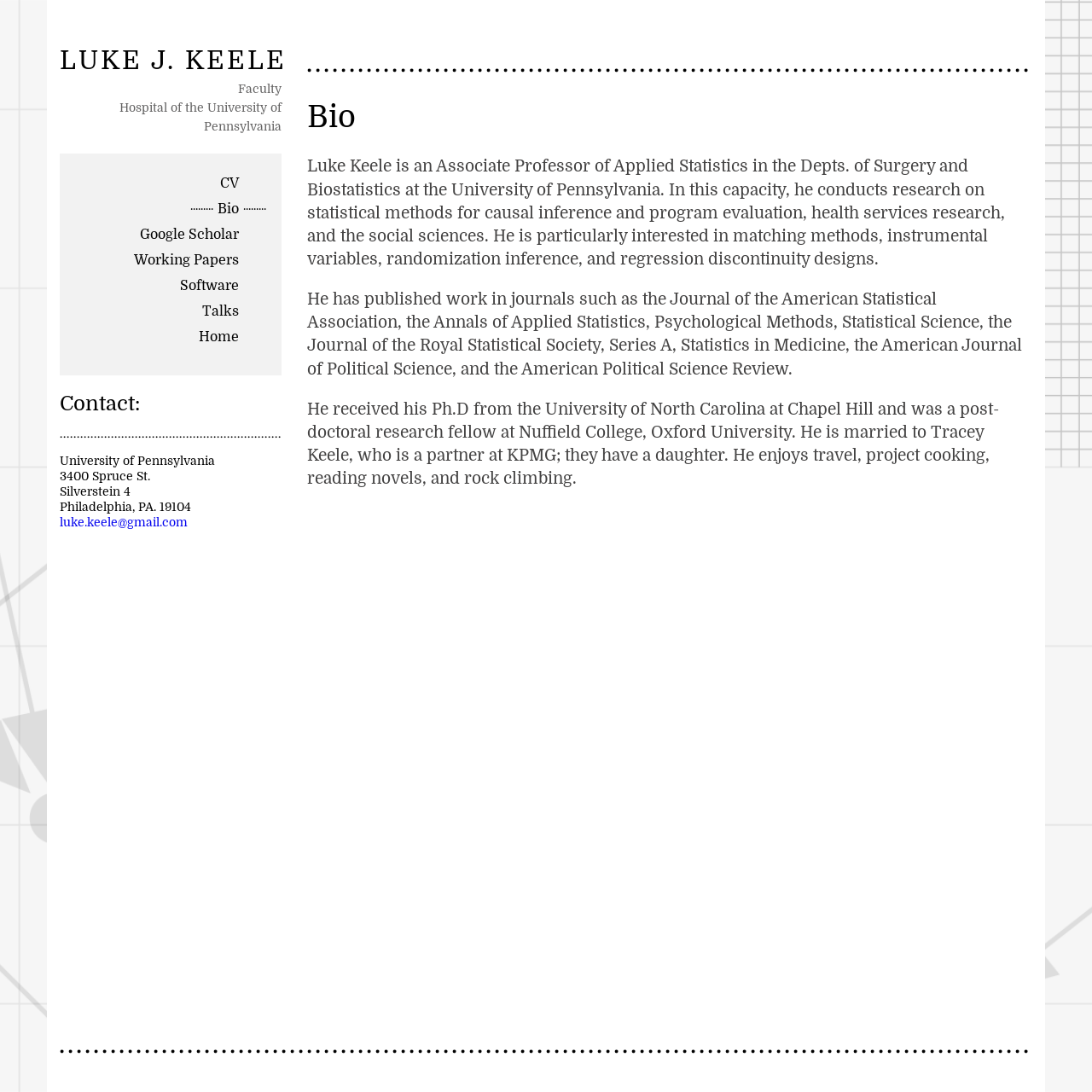What is the address of the University of Pennsylvania?
Provide an in-depth and detailed answer to the question.

I found this information by looking at the contact section of the webpage, where it lists the address as '3400 Spruce St.'